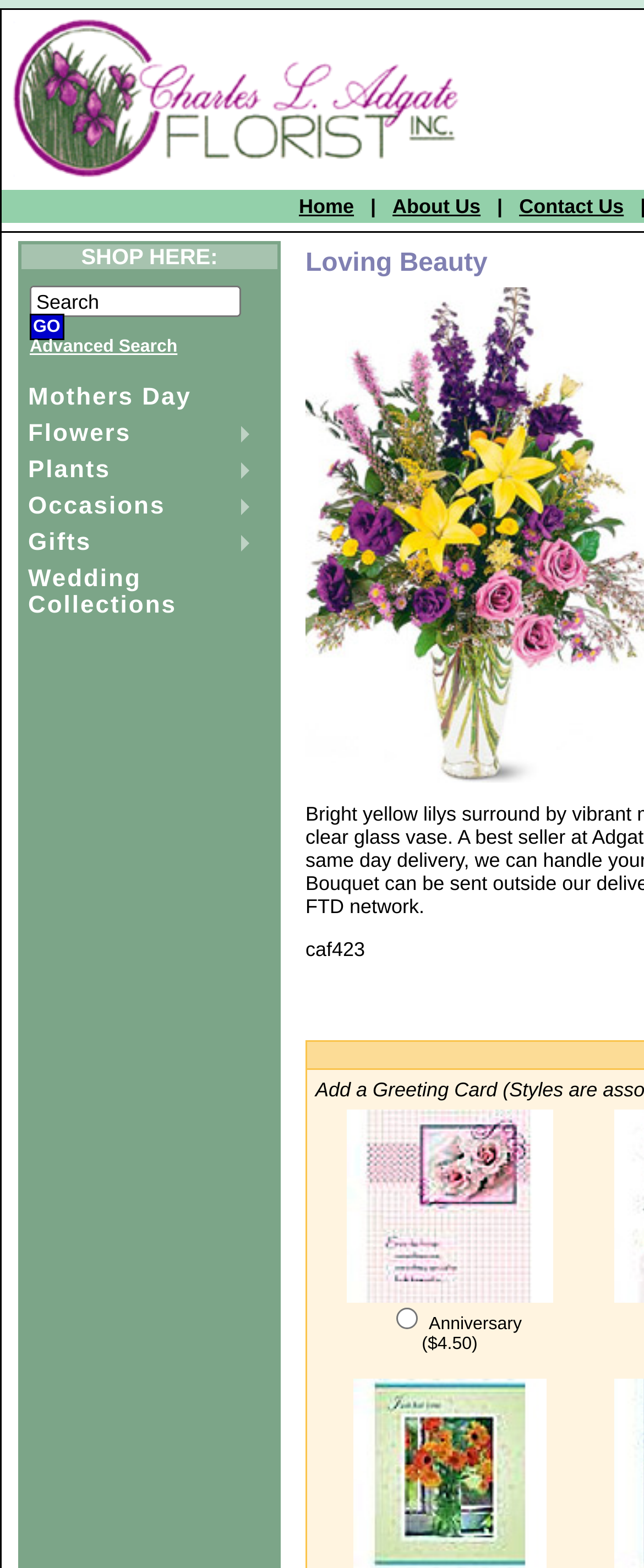Provide the bounding box coordinates of the area you need to click to execute the following instruction: "Click the GO button".

[0.046, 0.2, 0.099, 0.217]